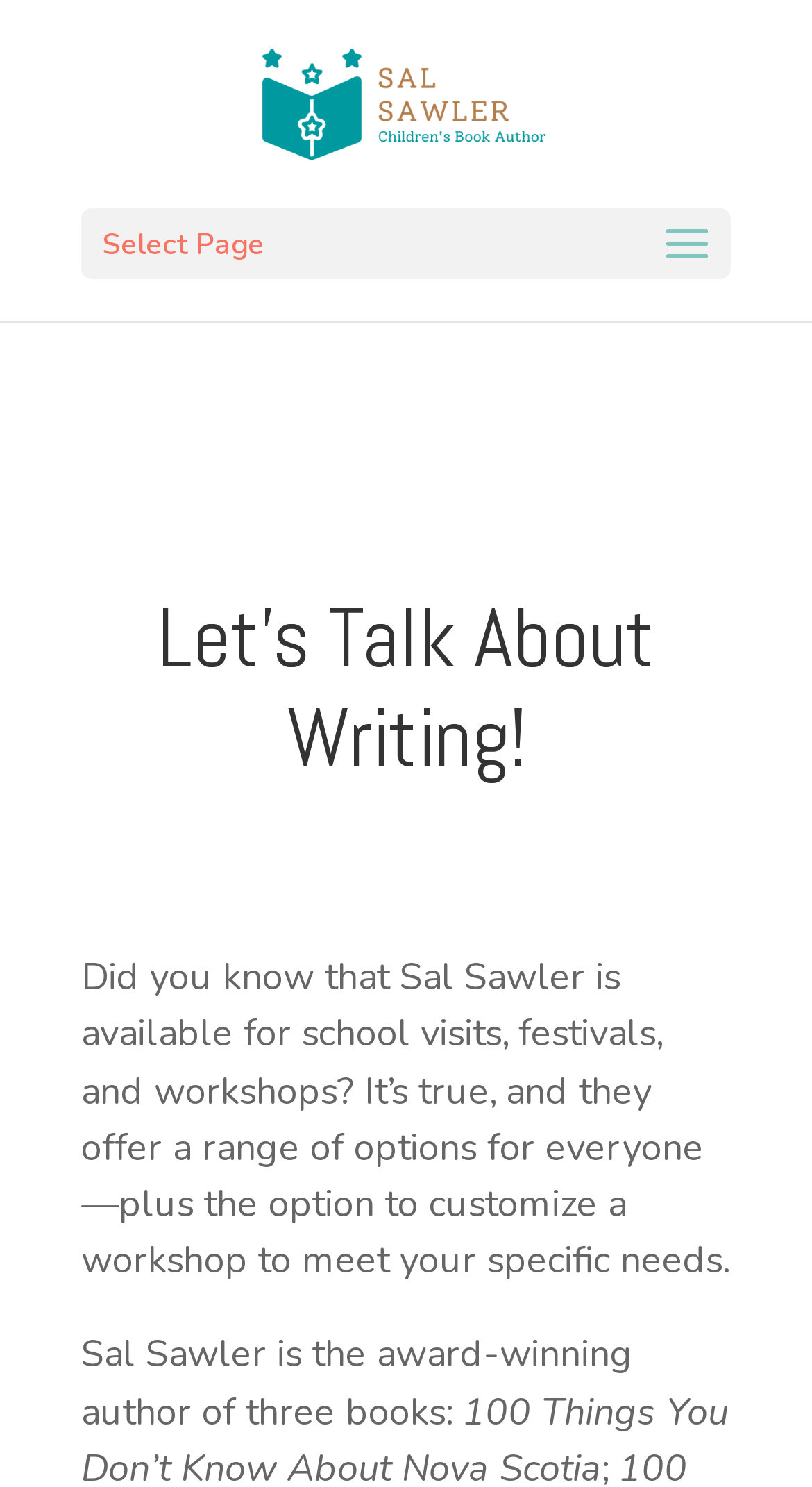What is Sal Sawler's profession?
Provide a comprehensive and detailed answer to the question.

Based on the webpage, Sal Sawler is described as the 'award-winning author of three books', indicating that Sal Sawler is a professional author.